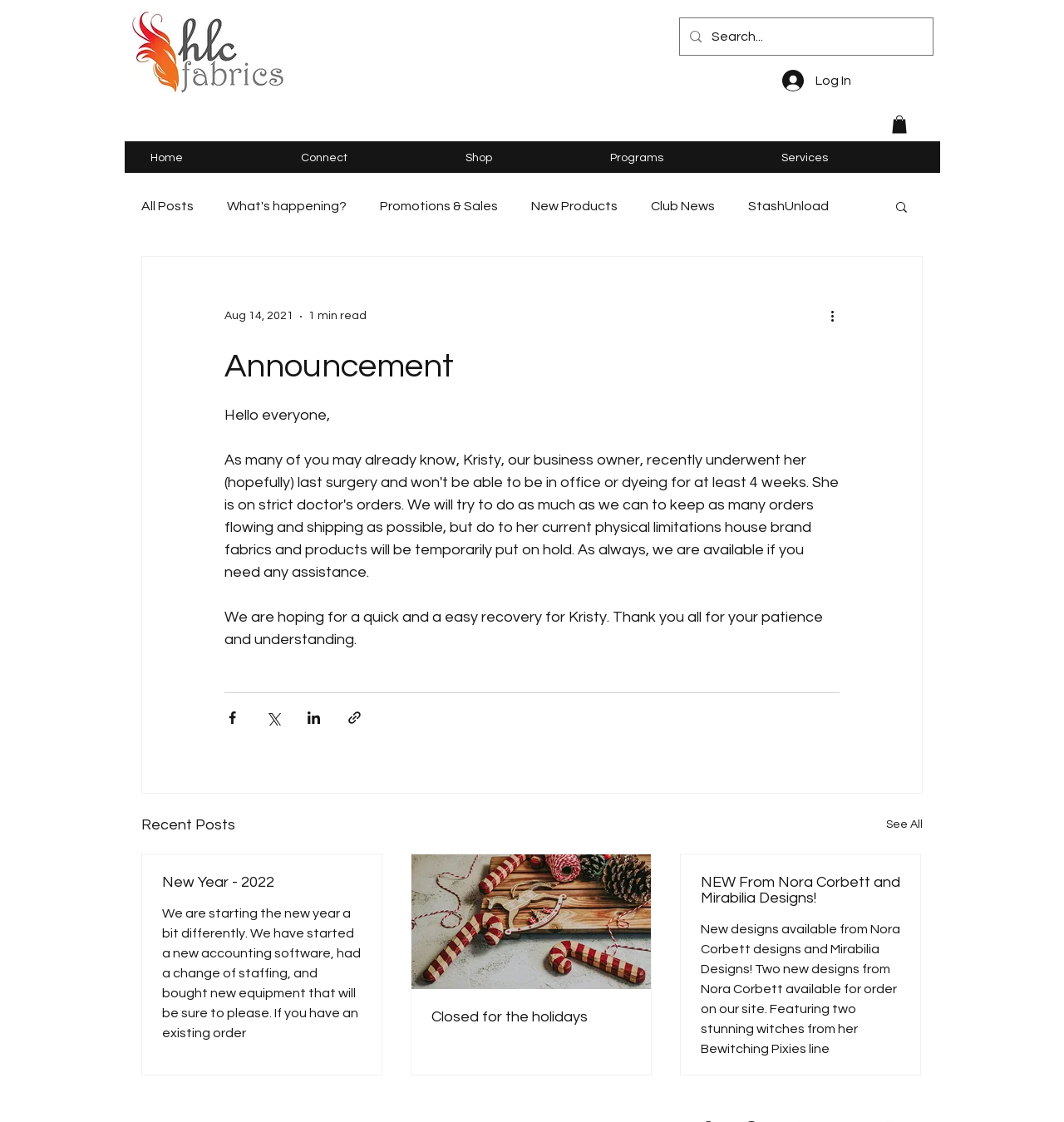Please specify the bounding box coordinates in the format (top-left x, top-left y, bottom-right x, bottom-right y), with values ranging from 0 to 1. Identify the bounding box for the UI component described as follows: Catapult

None